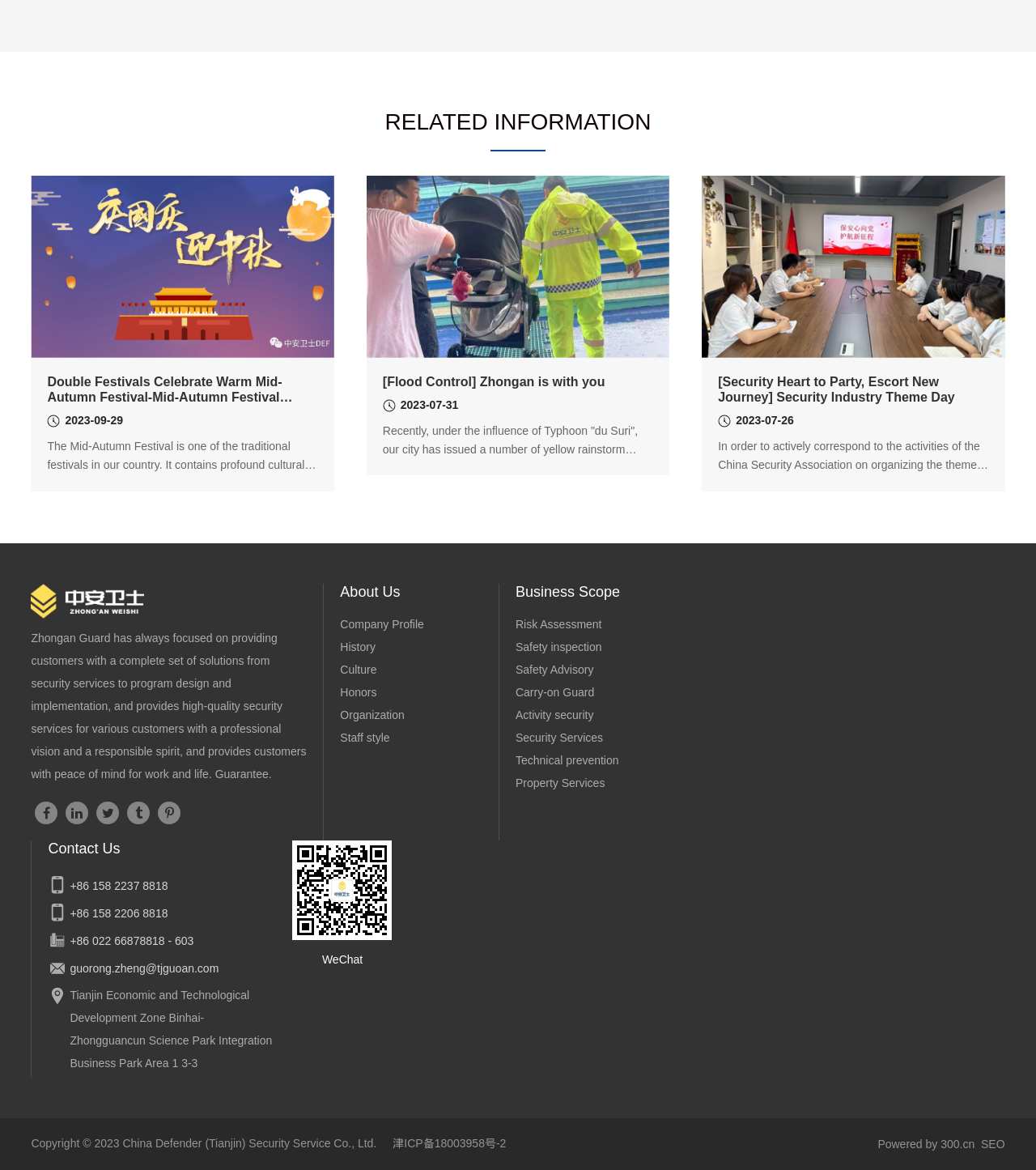Can you find the bounding box coordinates for the UI element given this description: "title="Linkedin""? Provide the coordinates as four float numbers between 0 and 1: [left, top, right, bottom].

[0.064, 0.685, 0.085, 0.705]